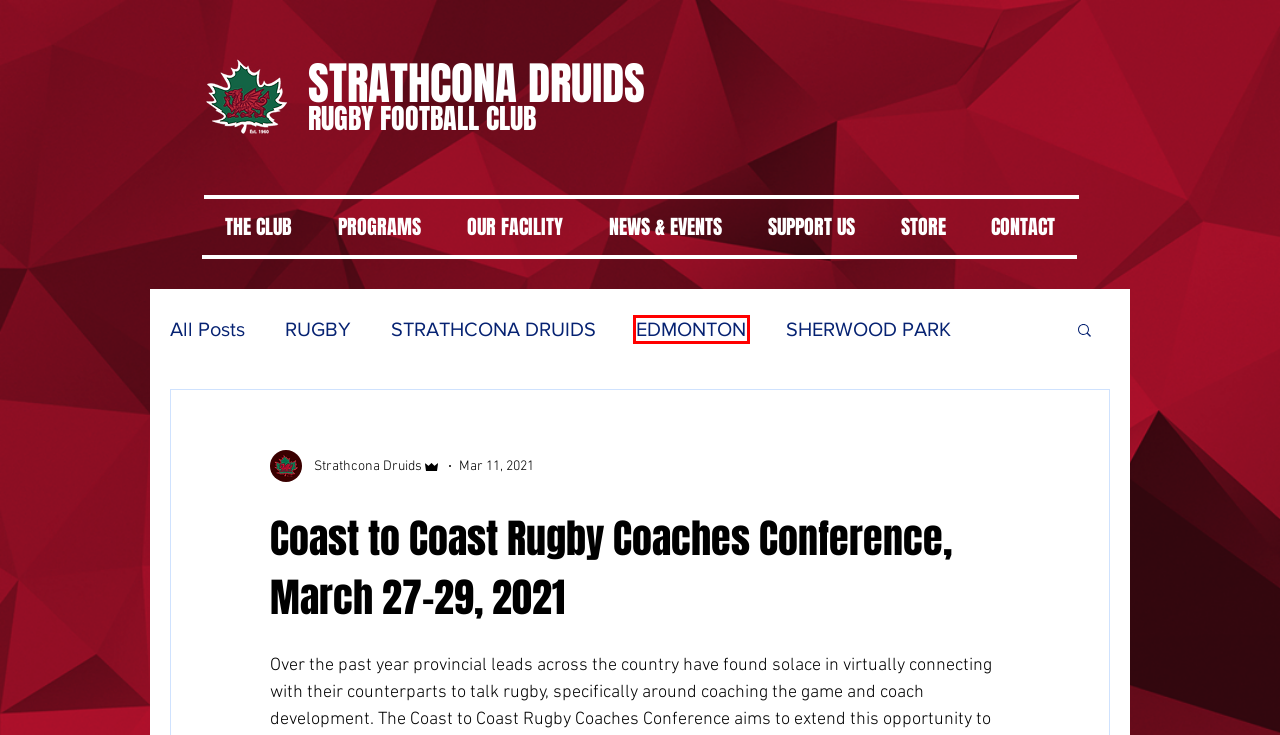Look at the given screenshot of a webpage with a red rectangle bounding box around a UI element. Pick the description that best matches the new webpage after clicking the element highlighted. The descriptions are:
A. CONTACT | Druids RFC
B. RUGBY
C. STRATHCONA DRUIDS
D. NEWS & EVENTS | Druids RFC
E. FUNDRAISING
F. SHERWOOD PARK
G. EDMONTON
H. MENS PROGRAM

G